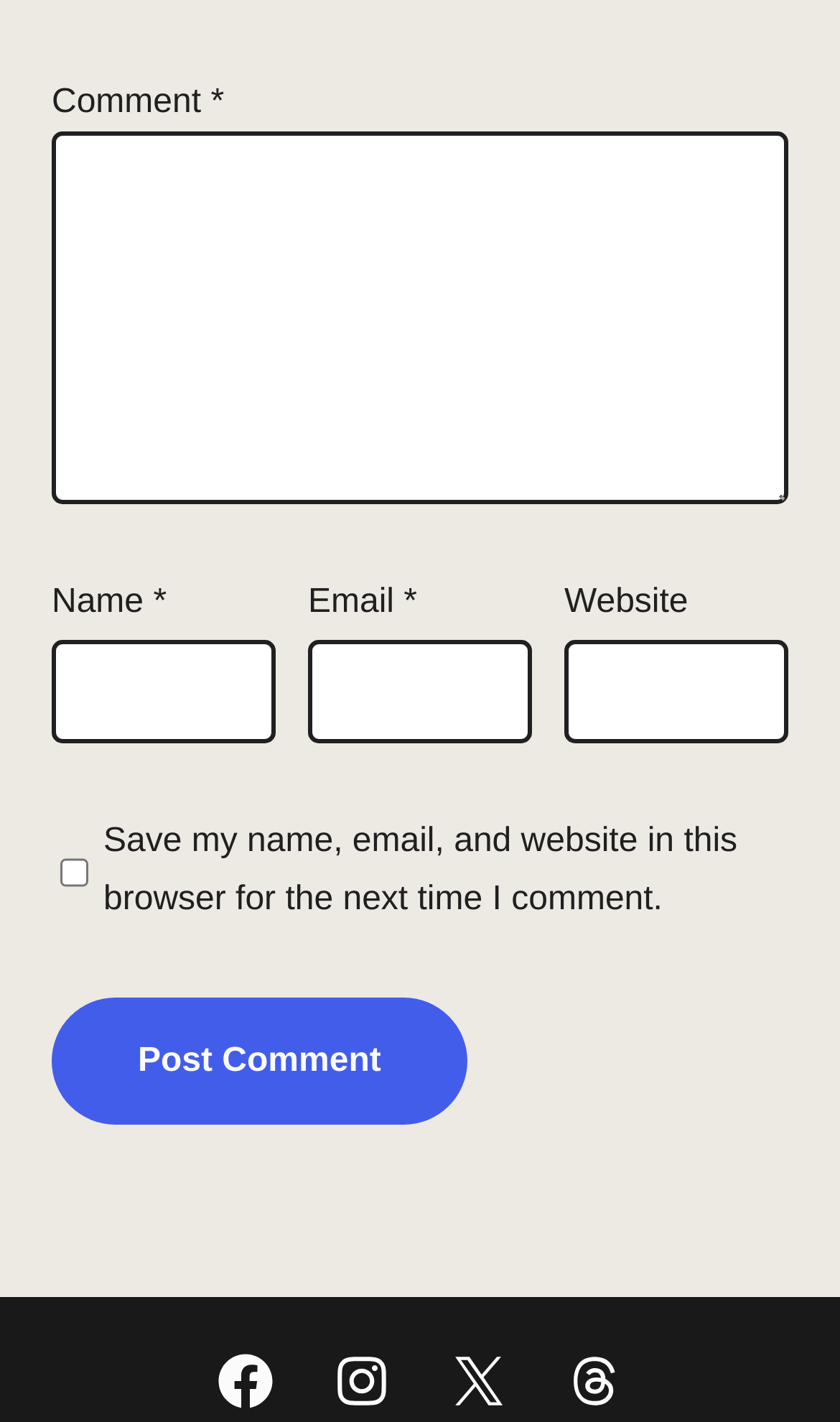Given the element description, predict the bounding box coordinates in the format (top-left x, top-left y, bottom-right x, bottom-right y). Make sure all values are between 0 and 1. Here is the element description: parent_node: Website name="url"

[0.672, 0.451, 0.938, 0.522]